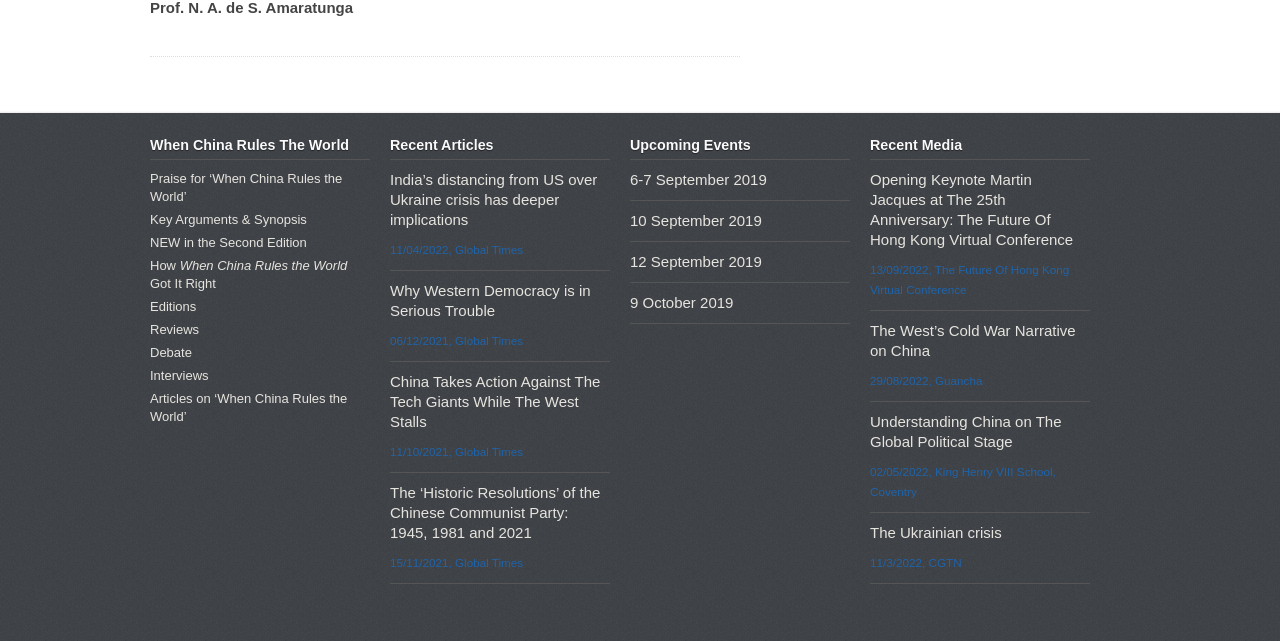Kindly respond to the following question with a single word or a brief phrase: 
What is the date of the event '6-7 September 2019'?

6-7 September 2019